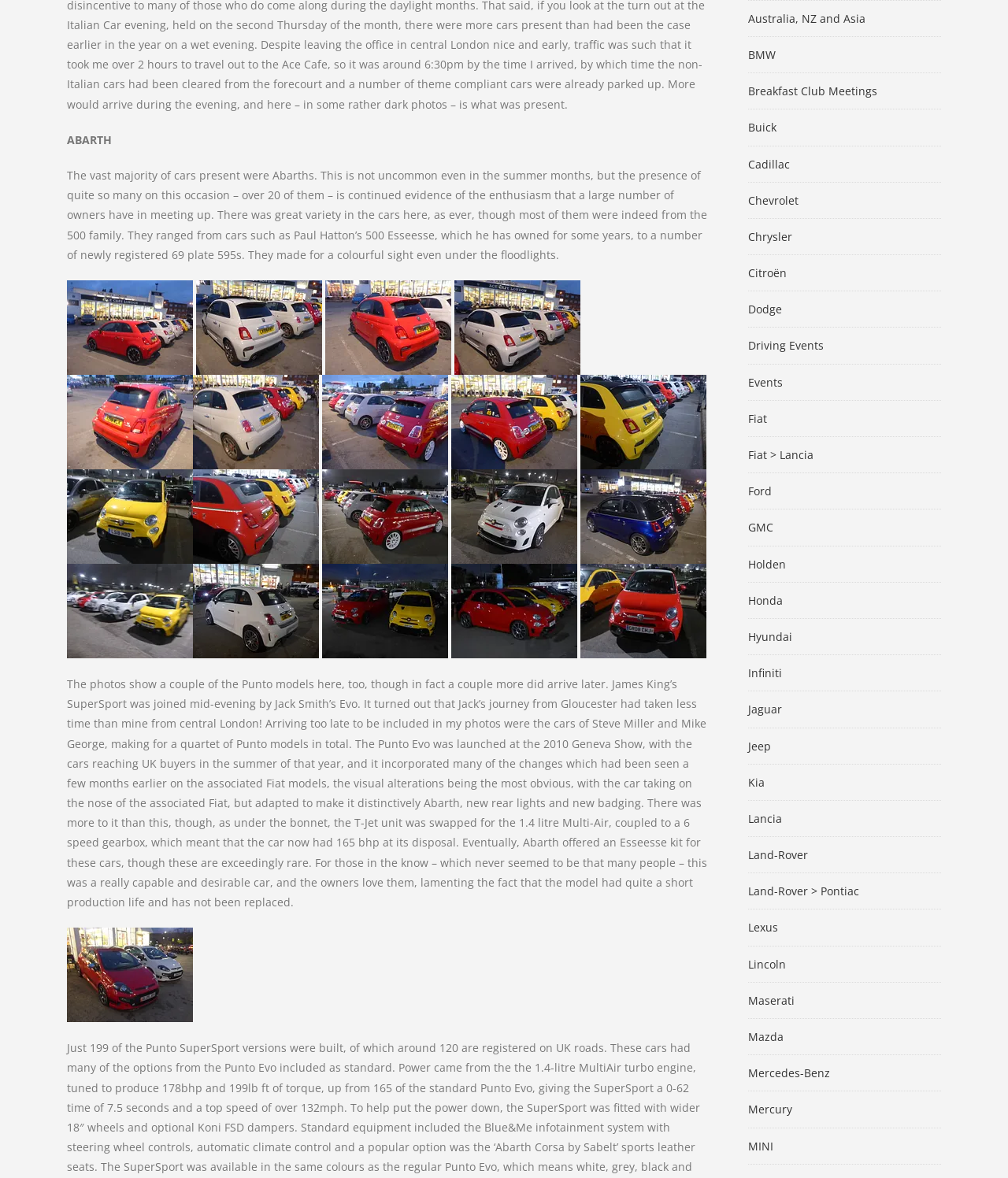What is the horsepower of the Punto Evo's engine?
Using the image as a reference, deliver a detailed and thorough answer to the question.

The article states that the Punto Evo's engine has 165 bhp at its disposal, which is a result of the 1.4 litre Multi-Air unit coupled to a 6 speed gearbox.